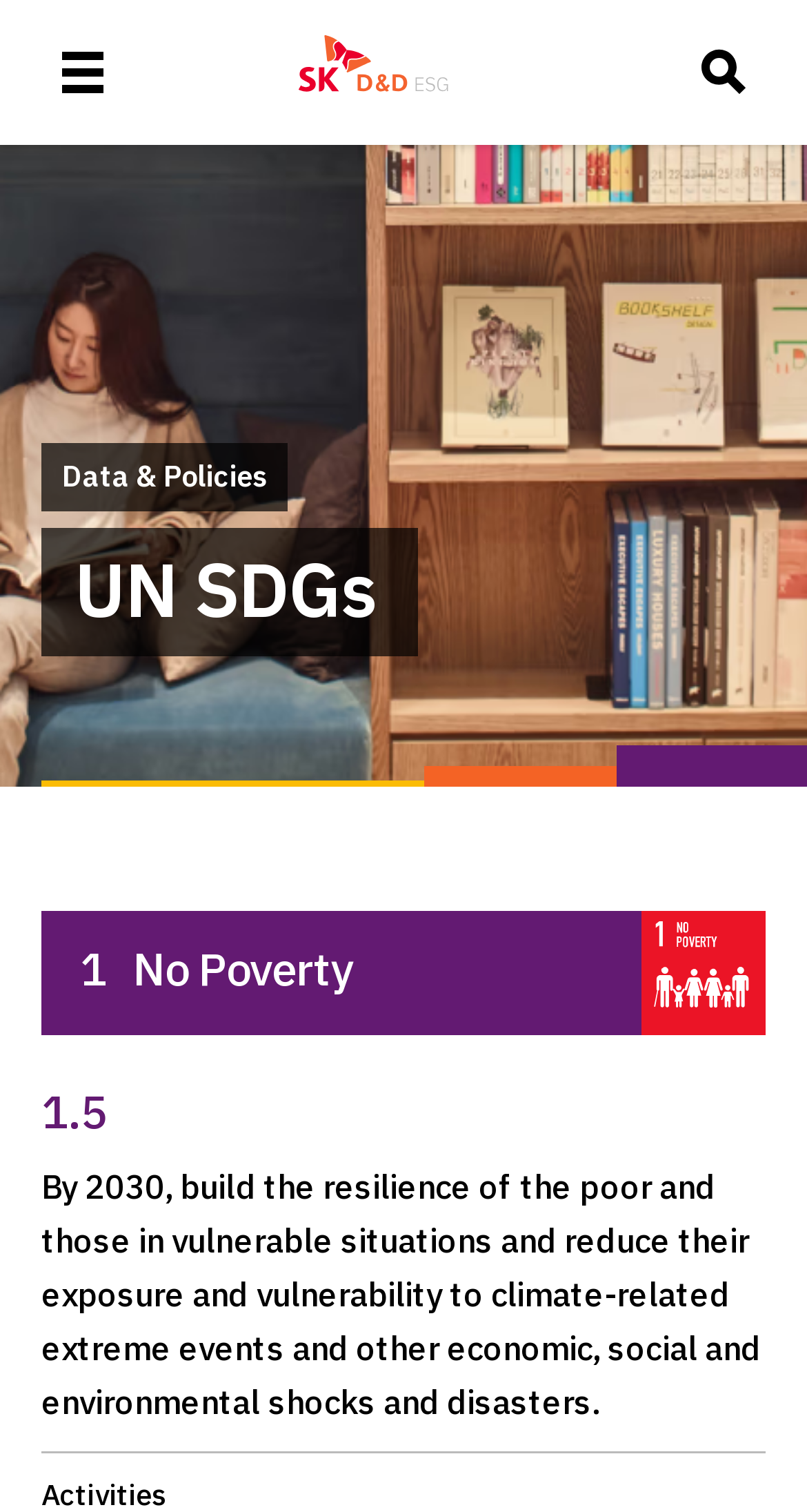Articulate a complete and detailed caption of the webpage elements.

The webpage is about the United Nations' Sustainable Development Goals (UN SDGs) and SK D&D ESG. At the top left corner, there is a menu context button with an accompanying image. Next to it, on the top center, is a heading that reads "SK D&D ESG" with a linked image. 

On the top right corner, there is an "Open search modal" button with an image. Below the top section, there is a static text "Data & Policies" positioned on the left side. 

The main content starts with a heading "UN SDGs" on the left side, followed by a heading "1 No Poverty" below it. To the right of "1 No Poverty", there is an image with the text "1 NO POVERTY". 

Further down, there is a heading "1.5" on the left side, and a static text that describes one of the sustainable development goals, which is to build the resilience of the poor and vulnerable populations by 2030. This text is positioned below the "1.5" heading and spans across most of the page.